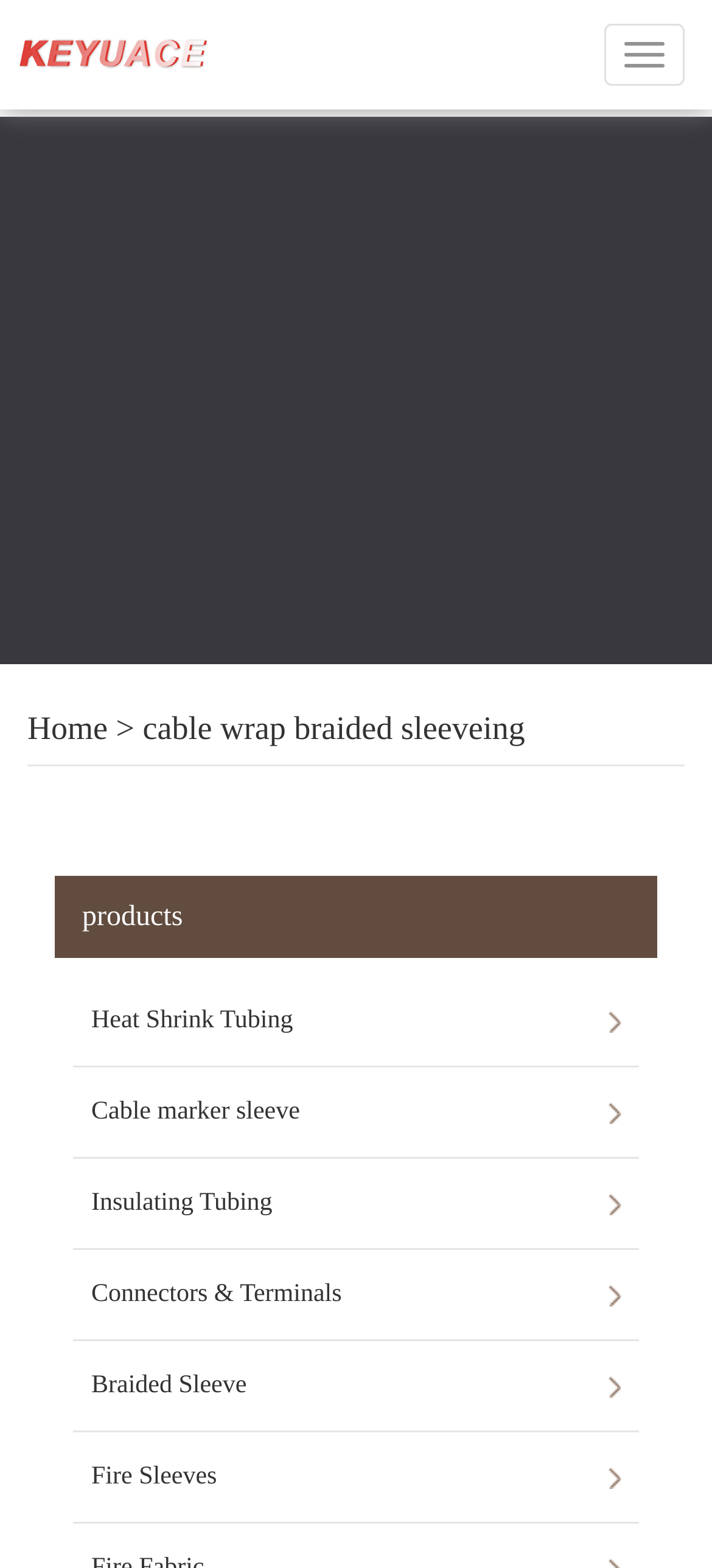Provide a thorough description of the webpage's content and layout.

The webpage appears to be a product catalog or manufacturer's website, specifically showcasing cable wrap braided sleeveing products from China. 

At the top-right corner, there is a button labeled "SITE NAME". Below it, on the top-left side, is a link to "KEYUACE Materials Co., Ltd." accompanied by a small image of the company's logo. 

The main navigation menu is situated below the top section, with a heading that reads "Home > cable wrap braided sleeveing". This menu consists of two links: "Home" on the left and "cable wrap braided sleeveing" on the right. 

Further down, there is a list of product categories, including "products", "Heat Shrink Tubing", "Cable marker sleeve", "Insulating Tubing", "Connectors & Terminals", "Braided Sleeve", and "Fire Sleeves". These links are arranged vertically, with "products" at the top and "Fire Sleeves" at the bottom.